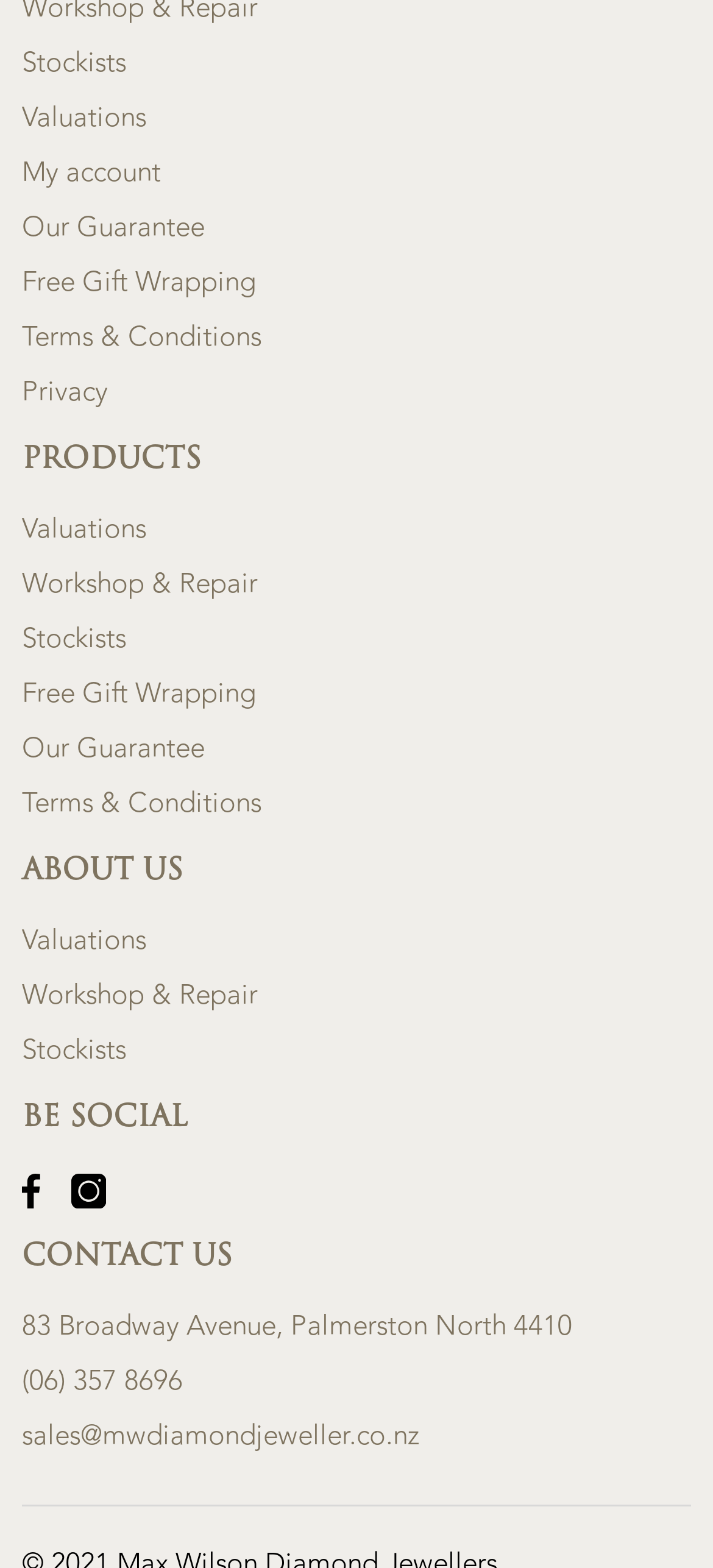Based on the element description: "My account", identify the bounding box coordinates for this UI element. The coordinates must be four float numbers between 0 and 1, listed as [left, top, right, bottom].

[0.031, 0.097, 0.226, 0.124]